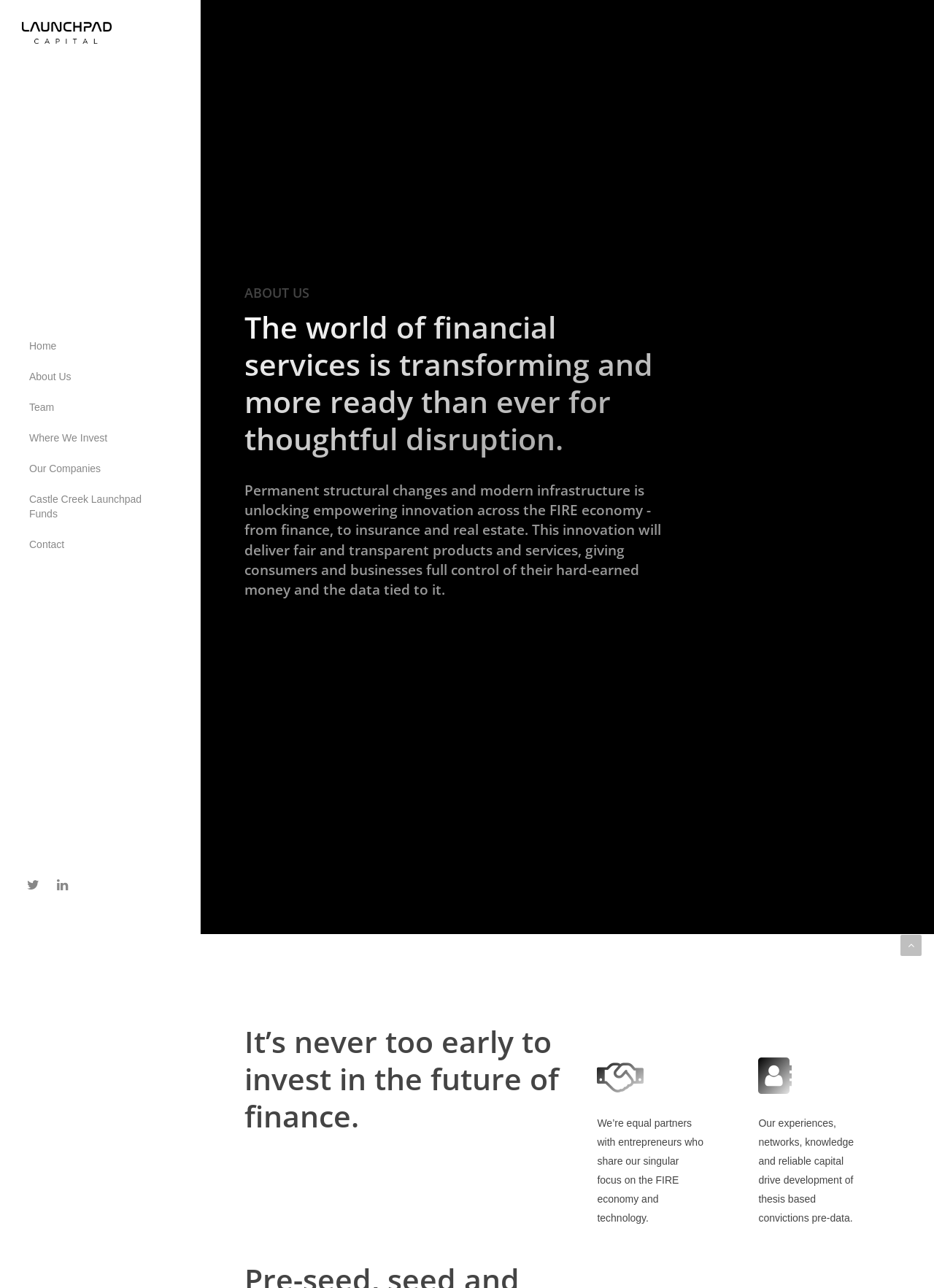Find the bounding box of the UI element described as follows: "Home".

[0.023, 0.256, 0.068, 0.28]